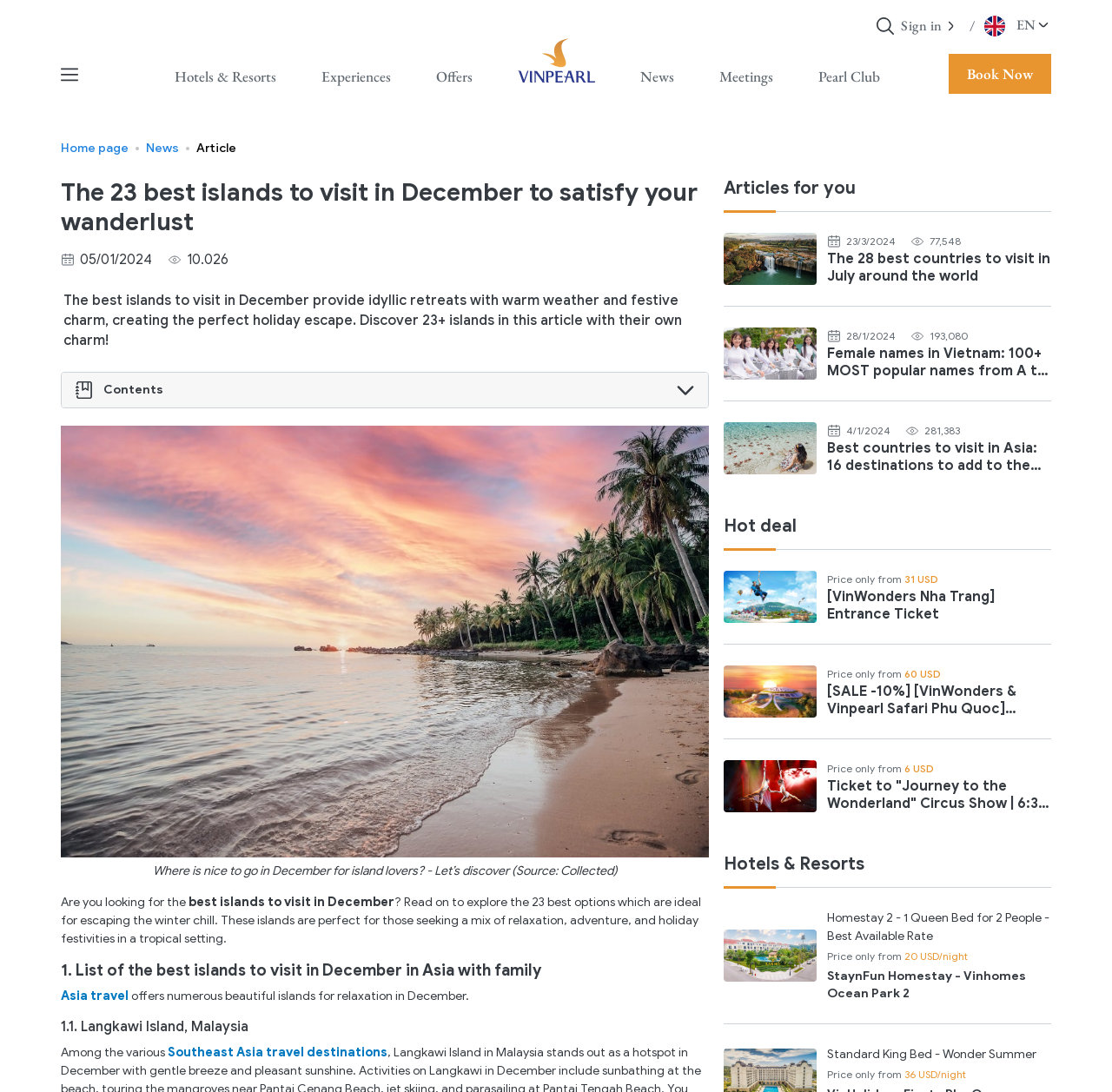Please locate the bounding box coordinates for the element that should be clicked to achieve the following instruction: "Visit the Hotels & Resorts page". Ensure the coordinates are given as four float numbers between 0 and 1, i.e., [left, top, right, bottom].

[0.157, 0.061, 0.248, 0.079]